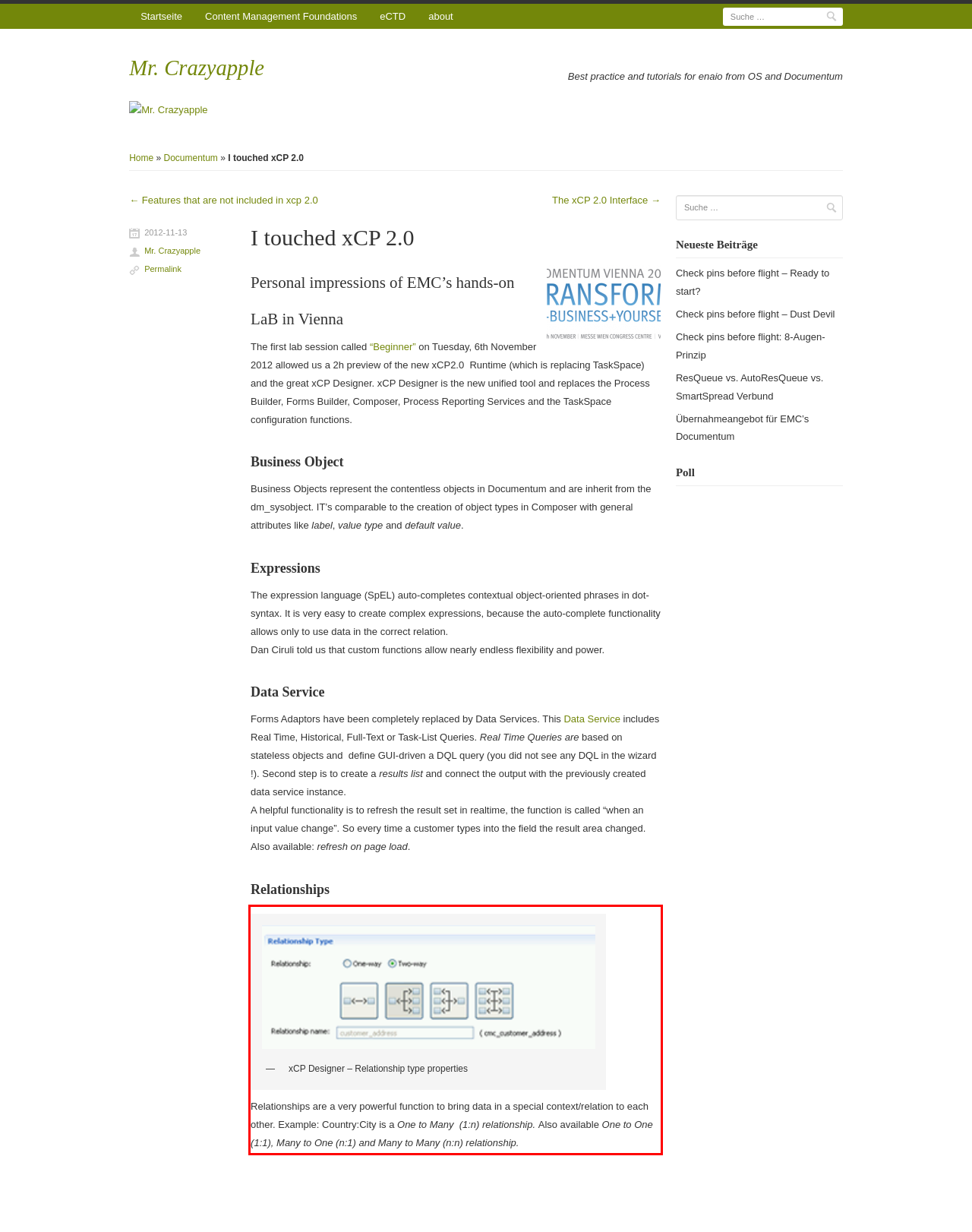In the screenshot of the webpage, find the red bounding box and perform OCR to obtain the text content restricted within this red bounding box.

Relationships are a very powerful function to bring data in a special context/relation to each other. Example: Country:City is a One to Many (1:n) relationship. Also available One to One (1:1), Many to One (n:1) and Many to Many (n:n) relationship.